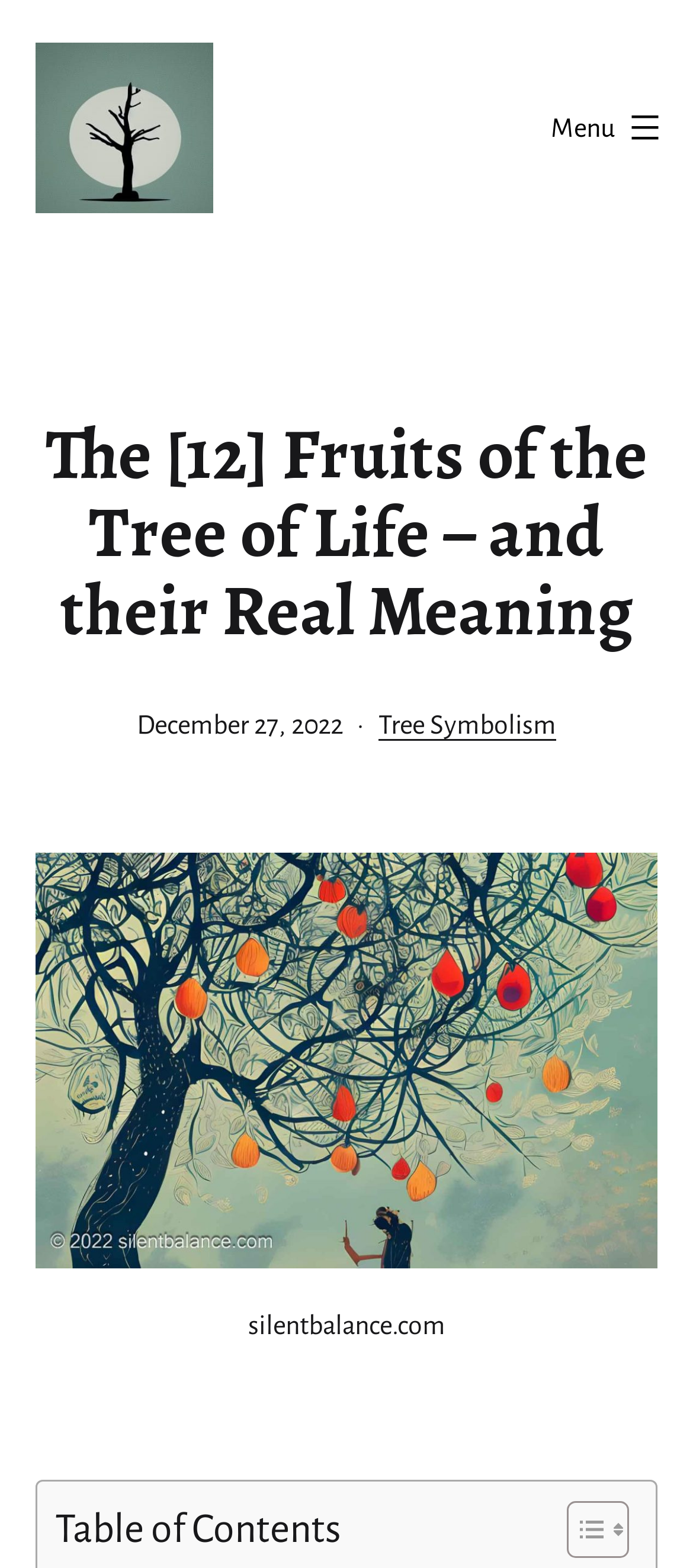What is the name of the website?
Using the screenshot, give a one-word or short phrase answer.

Silent Balance